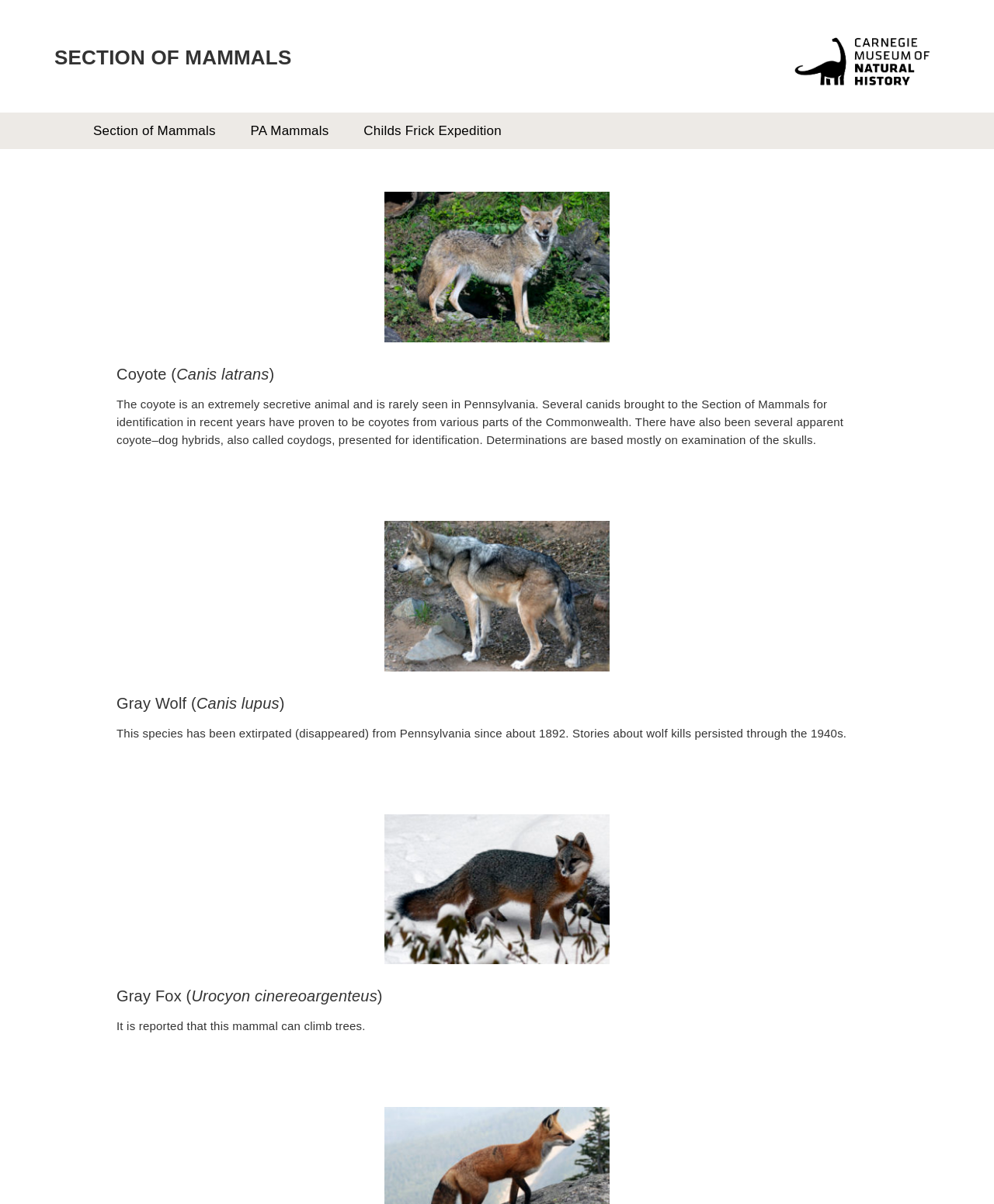What is the name of the museum mentioned on the webpage?
Look at the webpage screenshot and answer the question with a detailed explanation.

I found the answer by looking at the logo link at the top right corner of the webpage, which says 'Logo Carnegie Museum of Natural History'. This suggests that the webpage is related to the Carnegie Museum of Natural History.